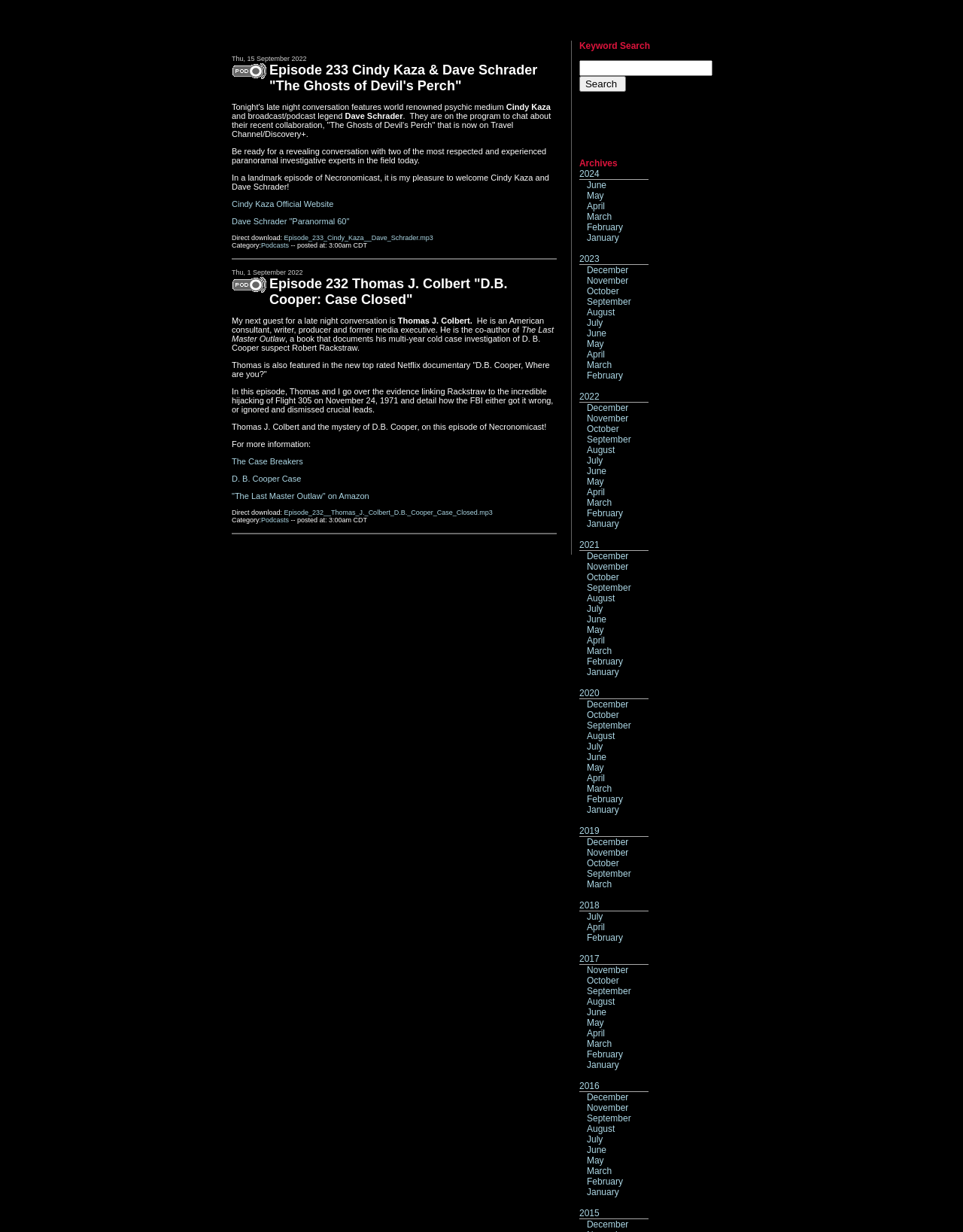What is the posting time of the podcast episode?
Examine the image and give a concise answer in one word or a short phrase.

3:00am CDT